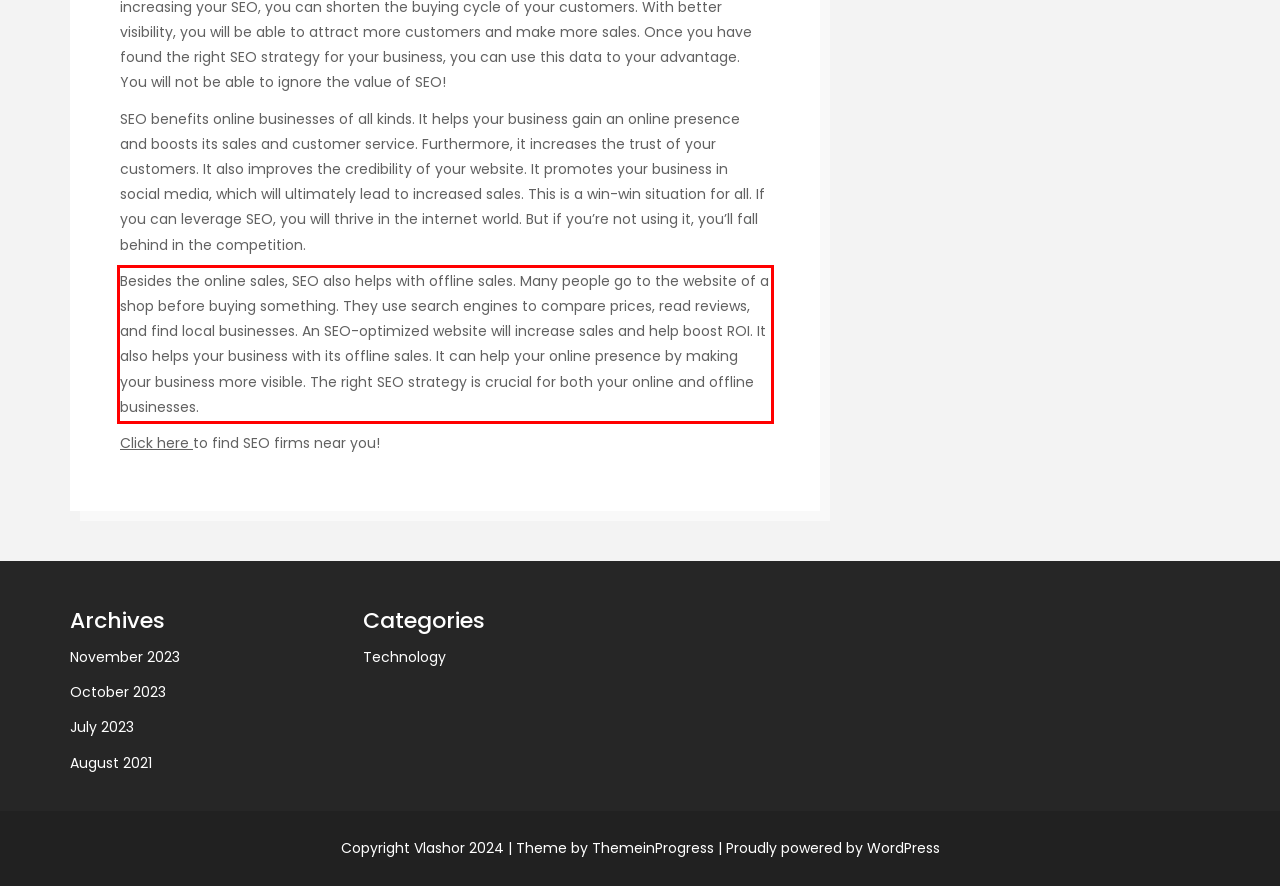Examine the screenshot of the webpage, locate the red bounding box, and generate the text contained within it.

Besides the online sales, SEO also helps with offline sales. Many people go to the website of a shop before buying something. They use search engines to compare prices, read reviews, and find local businesses. An SEO-optimized website will increase sales and help boost ROI. It also helps your business with its offline sales. It can help your online presence by making your business more visible. The right SEO strategy is crucial for both your online and offline businesses.